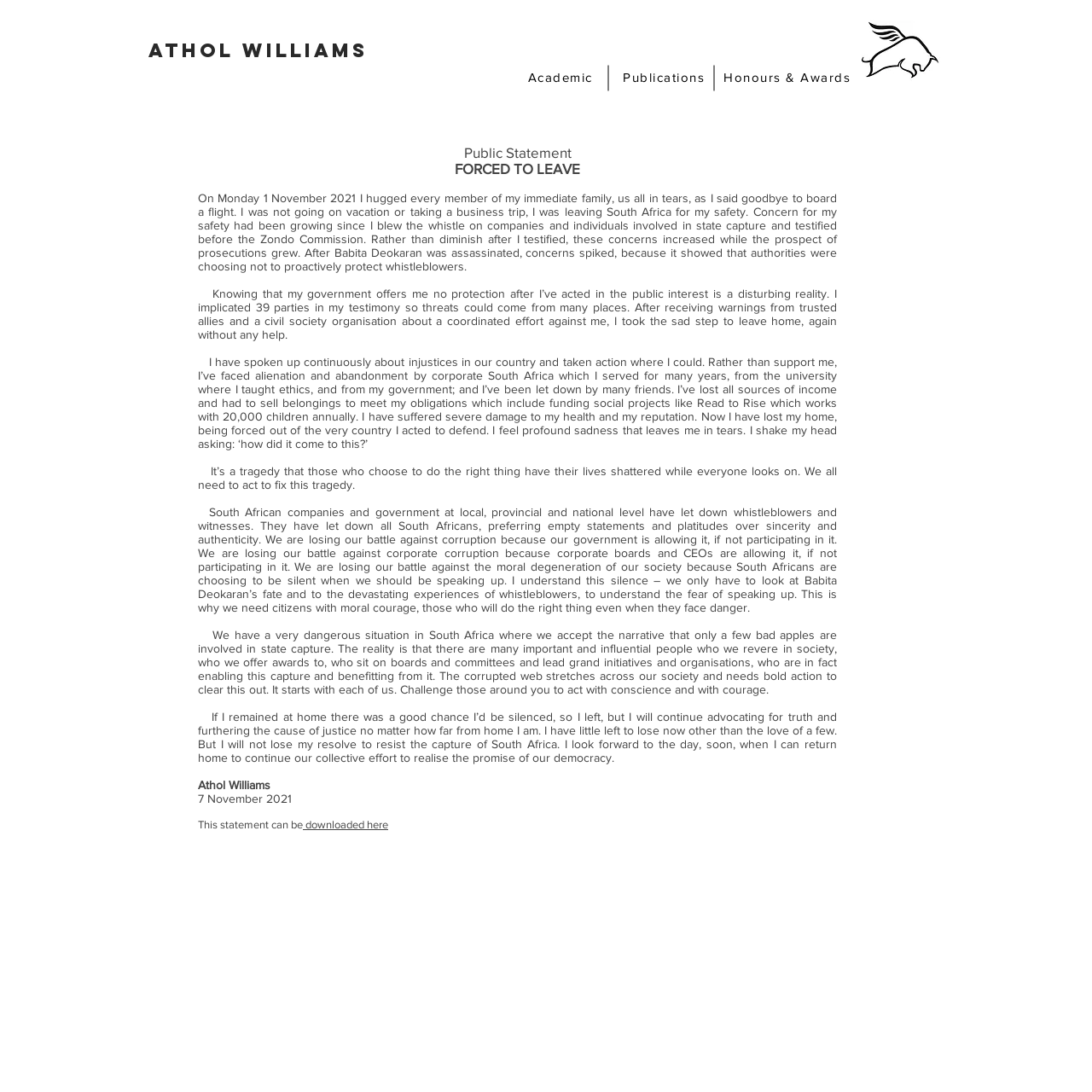What is the name of the author?
Look at the image and provide a detailed response to the question.

The name of the author can be found in the heading element at the top of the page, which reads 'athol williams'. Additionally, the same name appears at the bottom of the page, below the date '7 November 2021'.